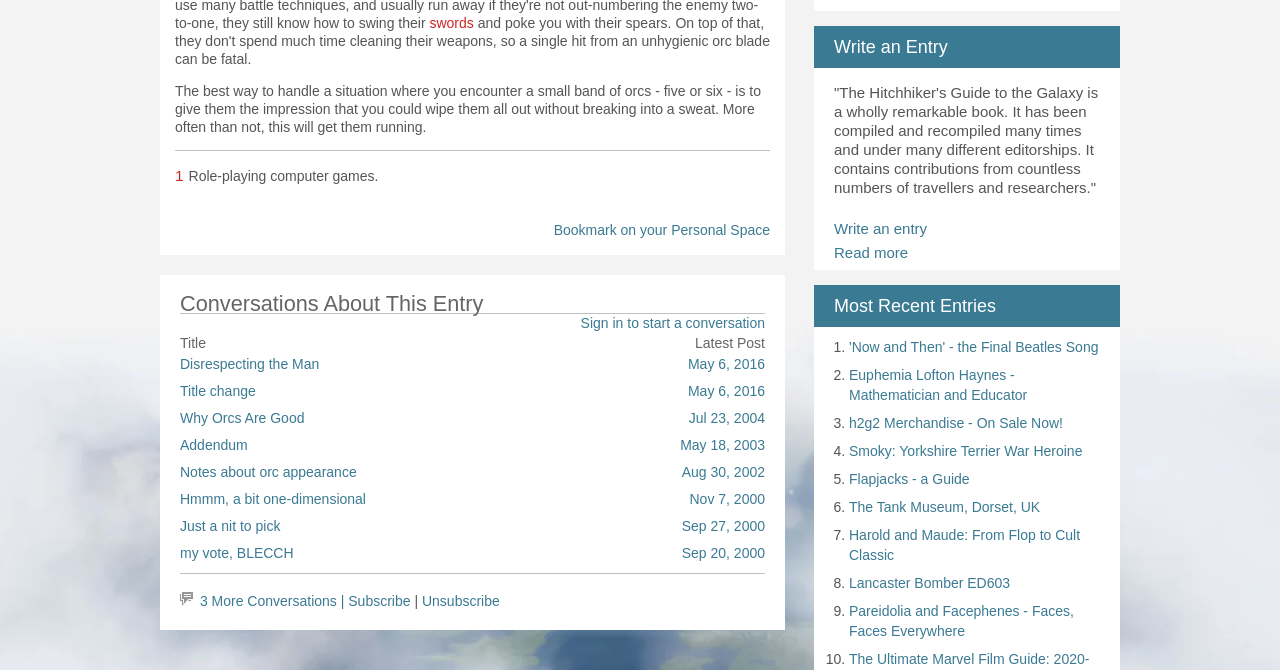Give a one-word or short phrase answer to this question: 
How many conversations are listed on this page?

10